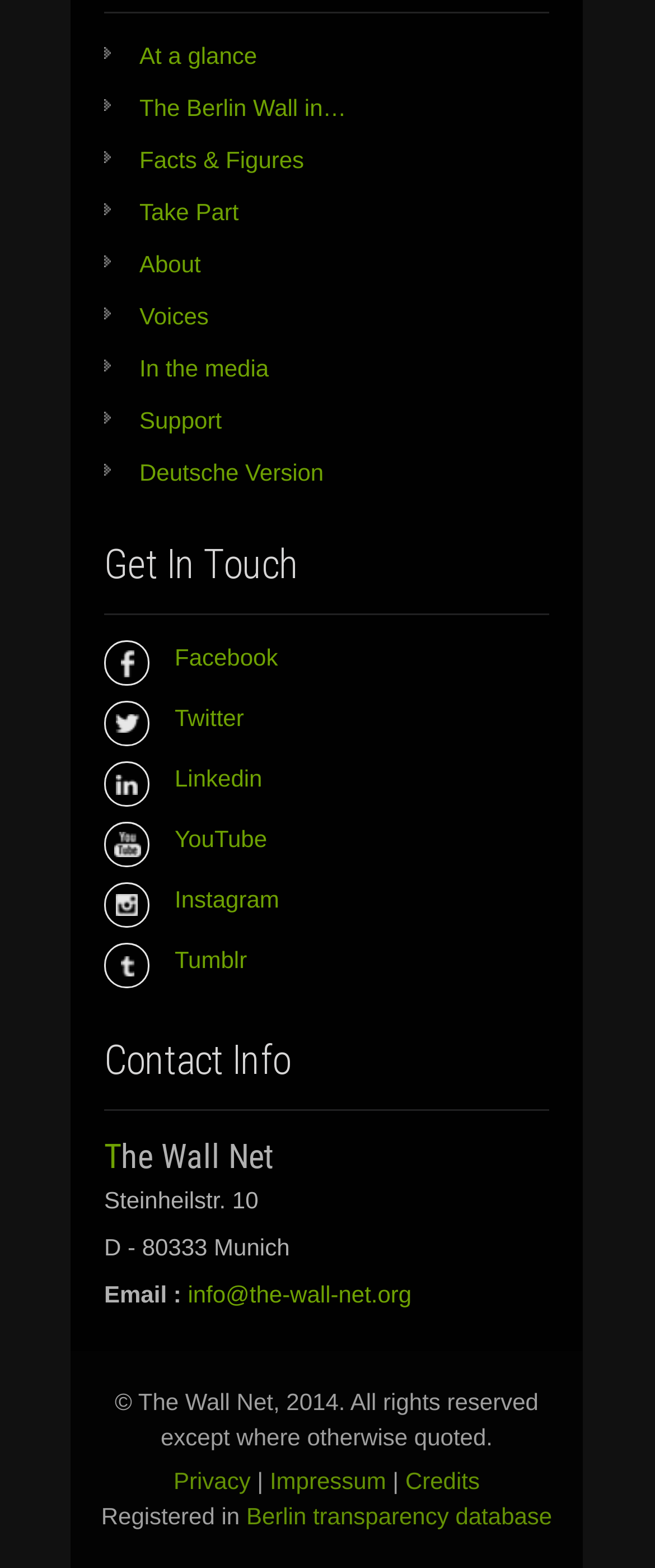What is the year of copyright for The Wall Net?
Based on the image, give a one-word or short phrase answer.

2014